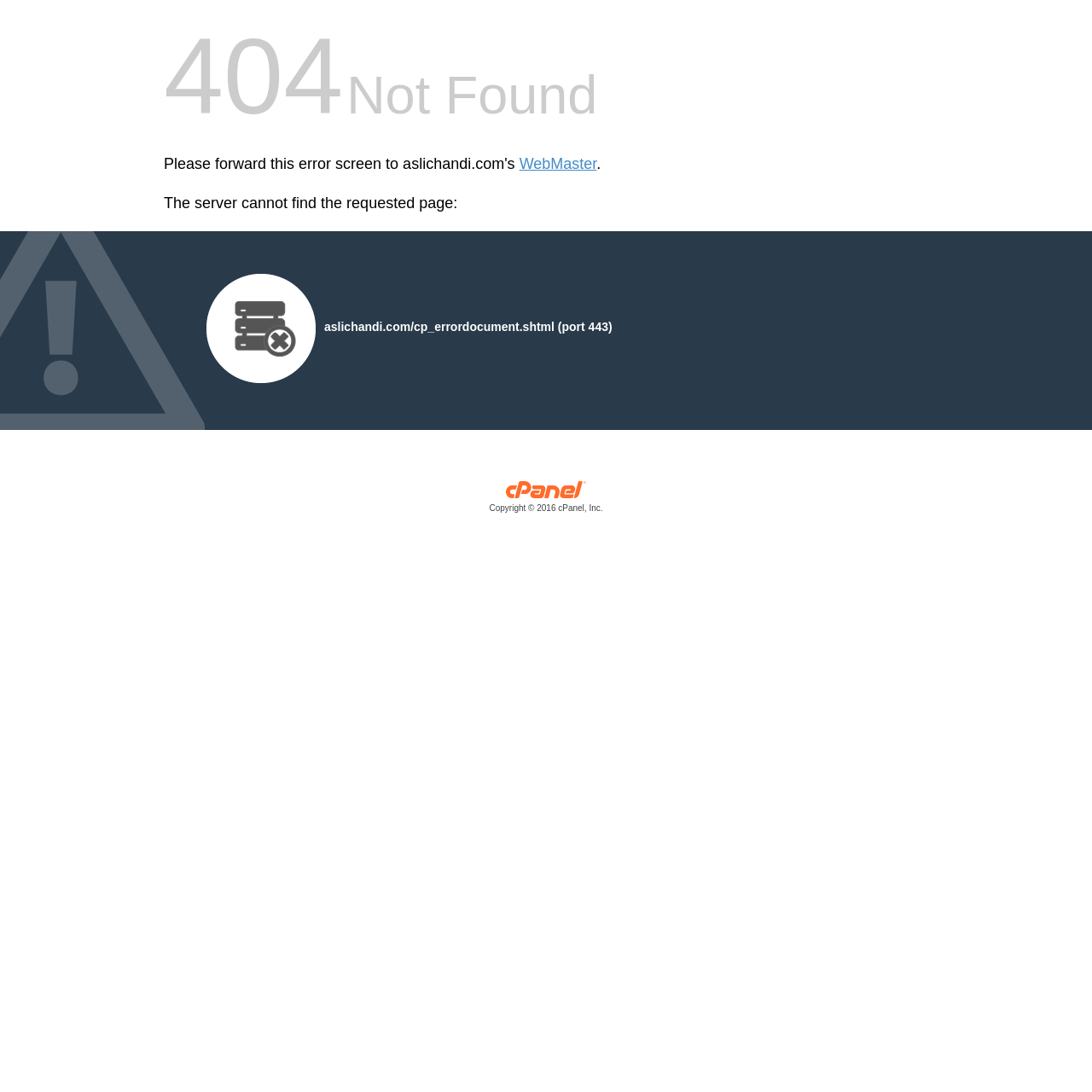What is the URL mentioned on the page? Based on the image, give a response in one word or a short phrase.

aslichandi.com/cp_errordocument.shtml